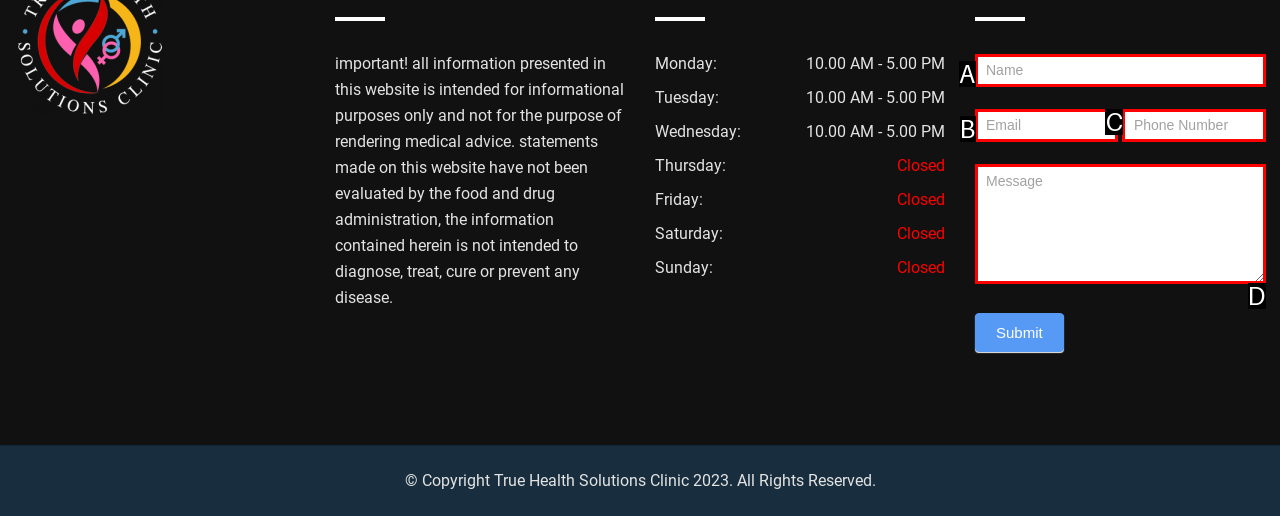Find the HTML element that matches the description: name="item_meta[23]" placeholder="Message". Answer using the letter of the best match from the available choices.

D